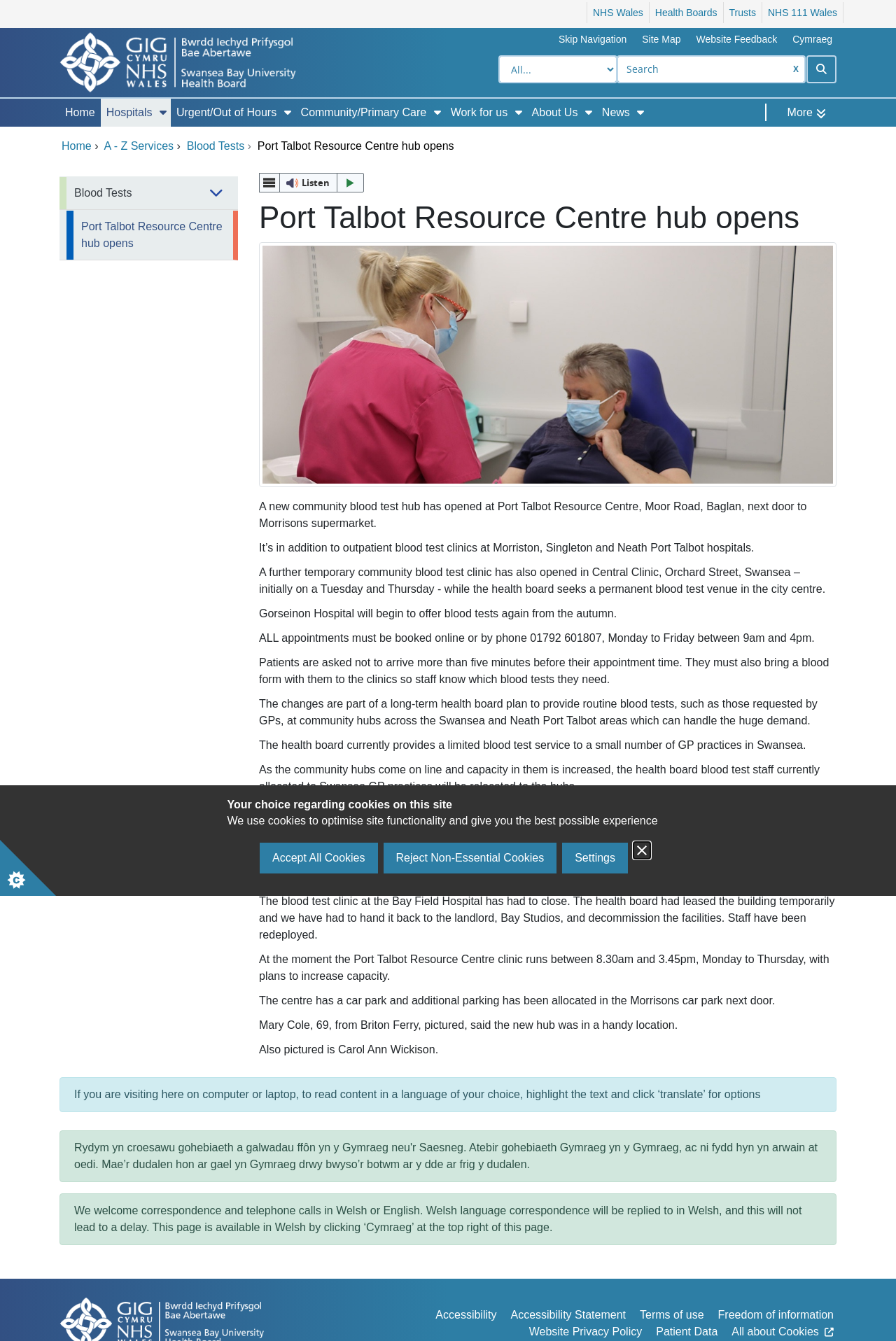Pinpoint the bounding box coordinates of the clickable area necessary to execute the following instruction: "Go to Home". The coordinates should be given as four float numbers between 0 and 1, namely [left, top, right, bottom].

[0.069, 0.104, 0.102, 0.113]